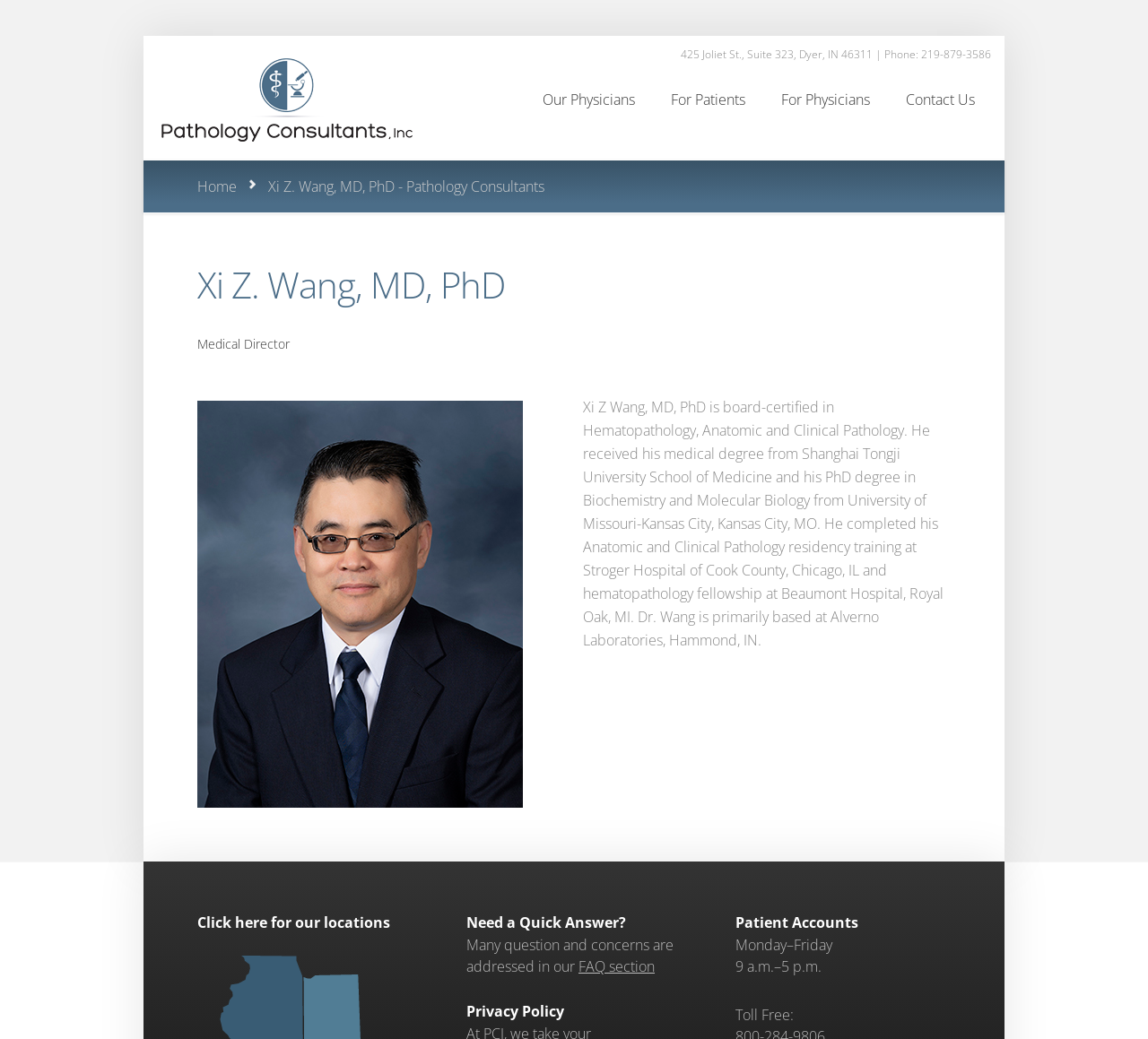Locate the bounding box of the UI element described by: "parent_node: NonCount.com" in the given webpage screenshot.

None